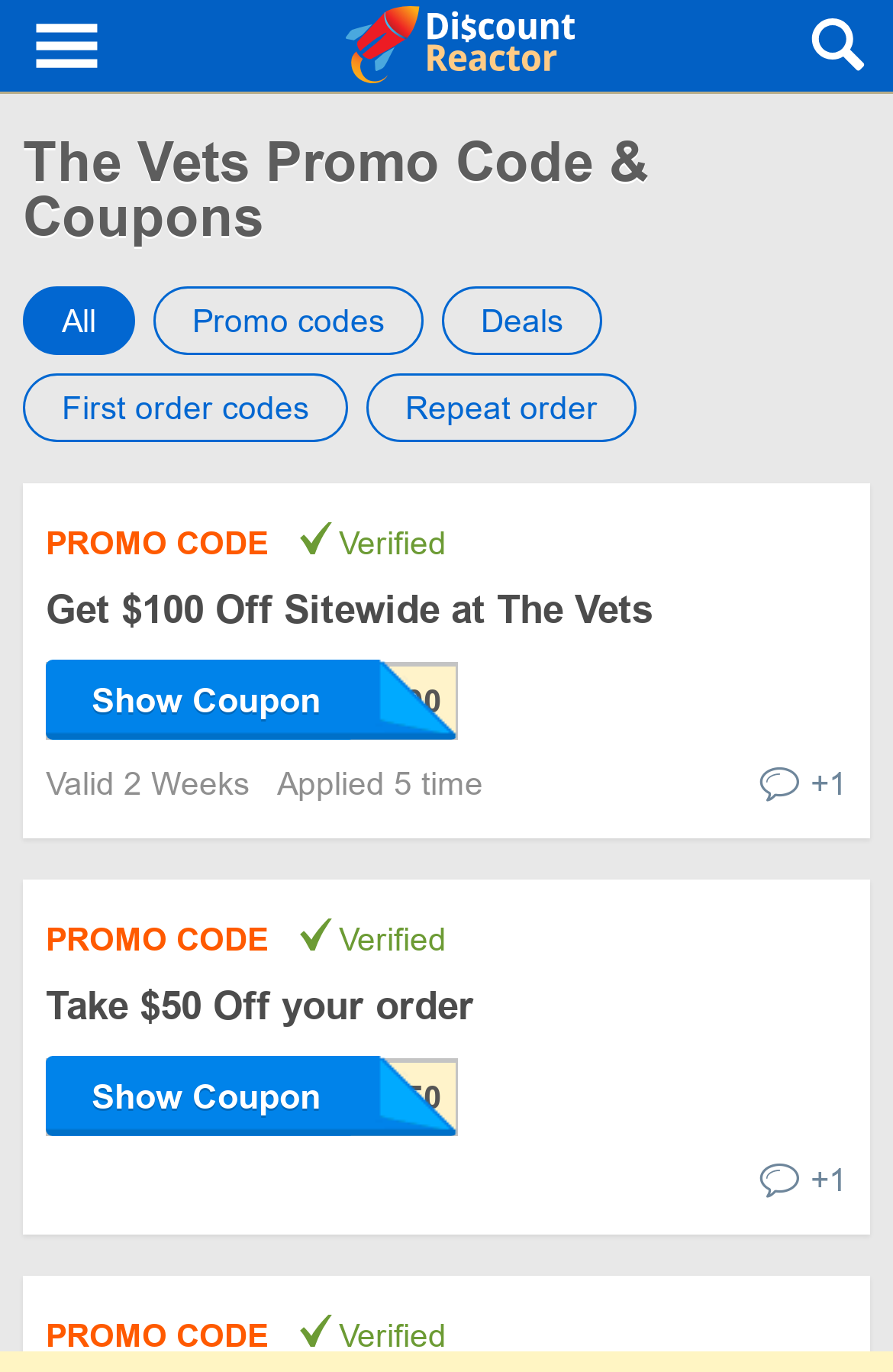Identify the coordinates of the bounding box for the element described below: "aria-label="Navigation for DiscountReactor"". Return the coordinates as four float numbers between 0 and 1: [left, top, right, bottom].

[0.0, 0.0, 0.154, 0.067]